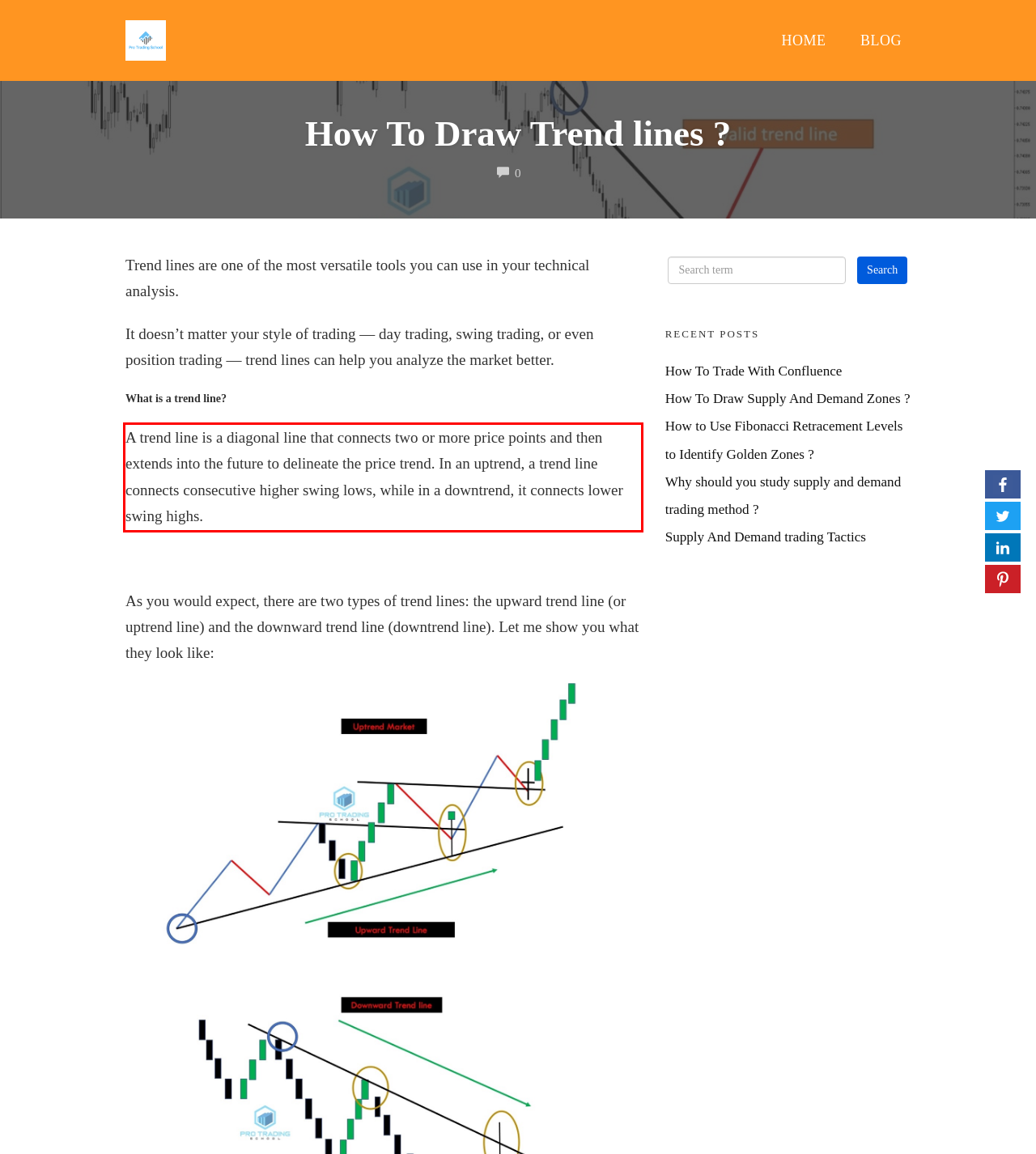Please analyze the screenshot of a webpage and extract the text content within the red bounding box using OCR.

A trend line is a diagonal line that connects two or more price points and then extends into the future to delineate the price trend. In an uptrend, a trend line connects consecutive higher swing lows, while in a downtrend, it connects lower swing highs.